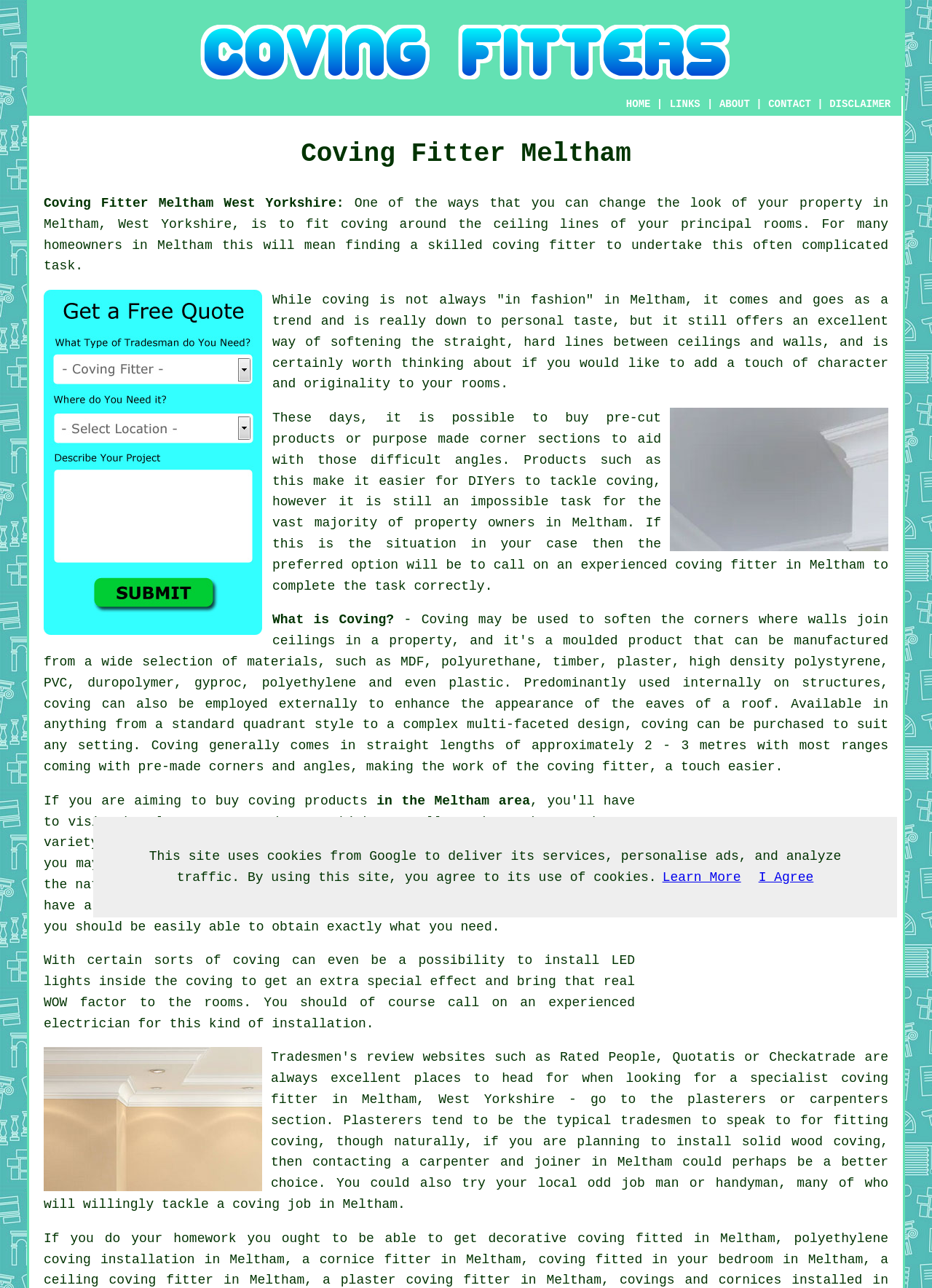Find the bounding box coordinates of the element I should click to carry out the following instruction: "Click ABOUT".

[0.772, 0.076, 0.805, 0.085]